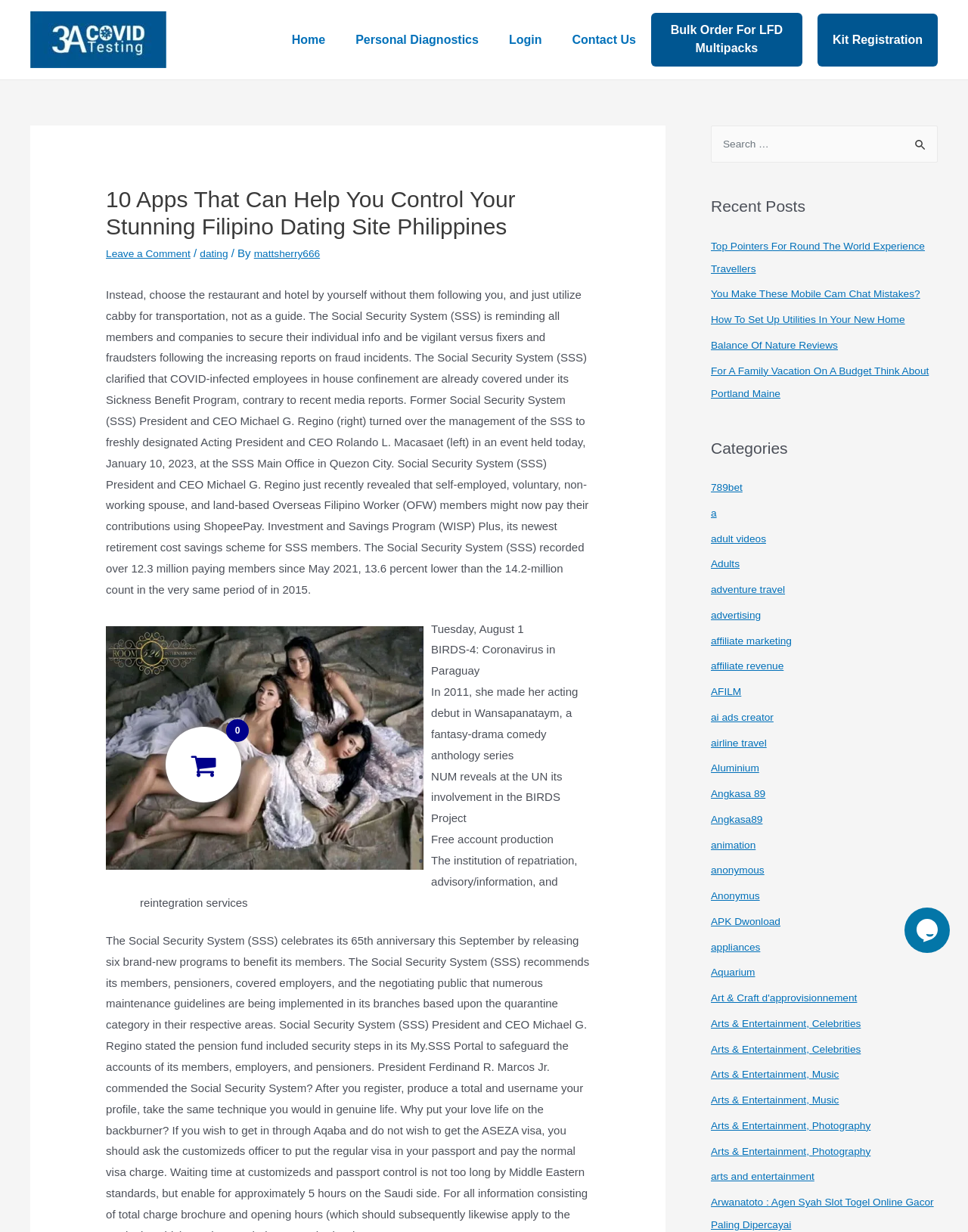Please specify the bounding box coordinates of the clickable region to carry out the following instruction: "Search for something". The coordinates should be four float numbers between 0 and 1, in the format [left, top, right, bottom].

[0.734, 0.102, 0.969, 0.133]